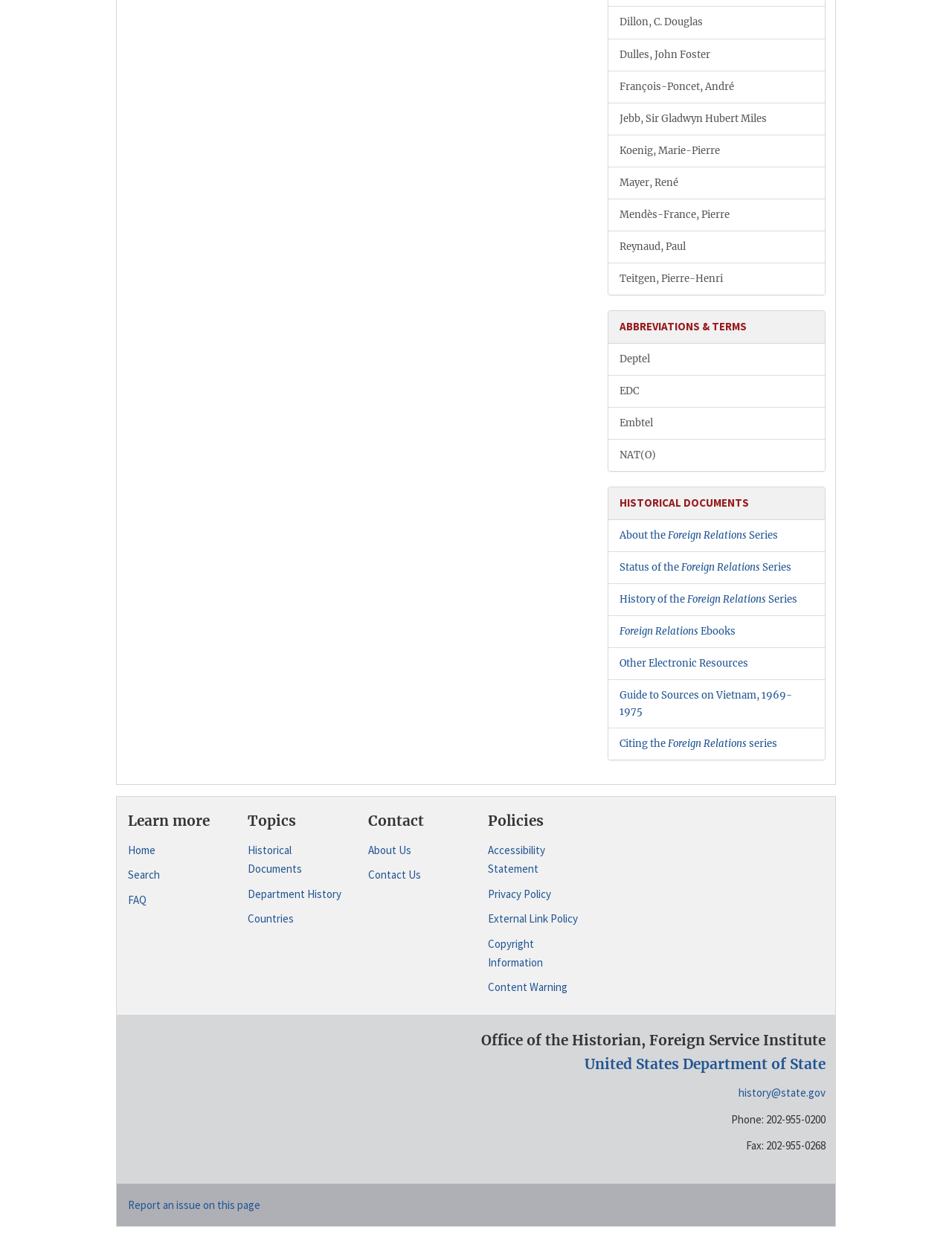Respond with a single word or short phrase to the following question: 
What is the purpose of the link 'Report an issue on this page'?

Report an issue